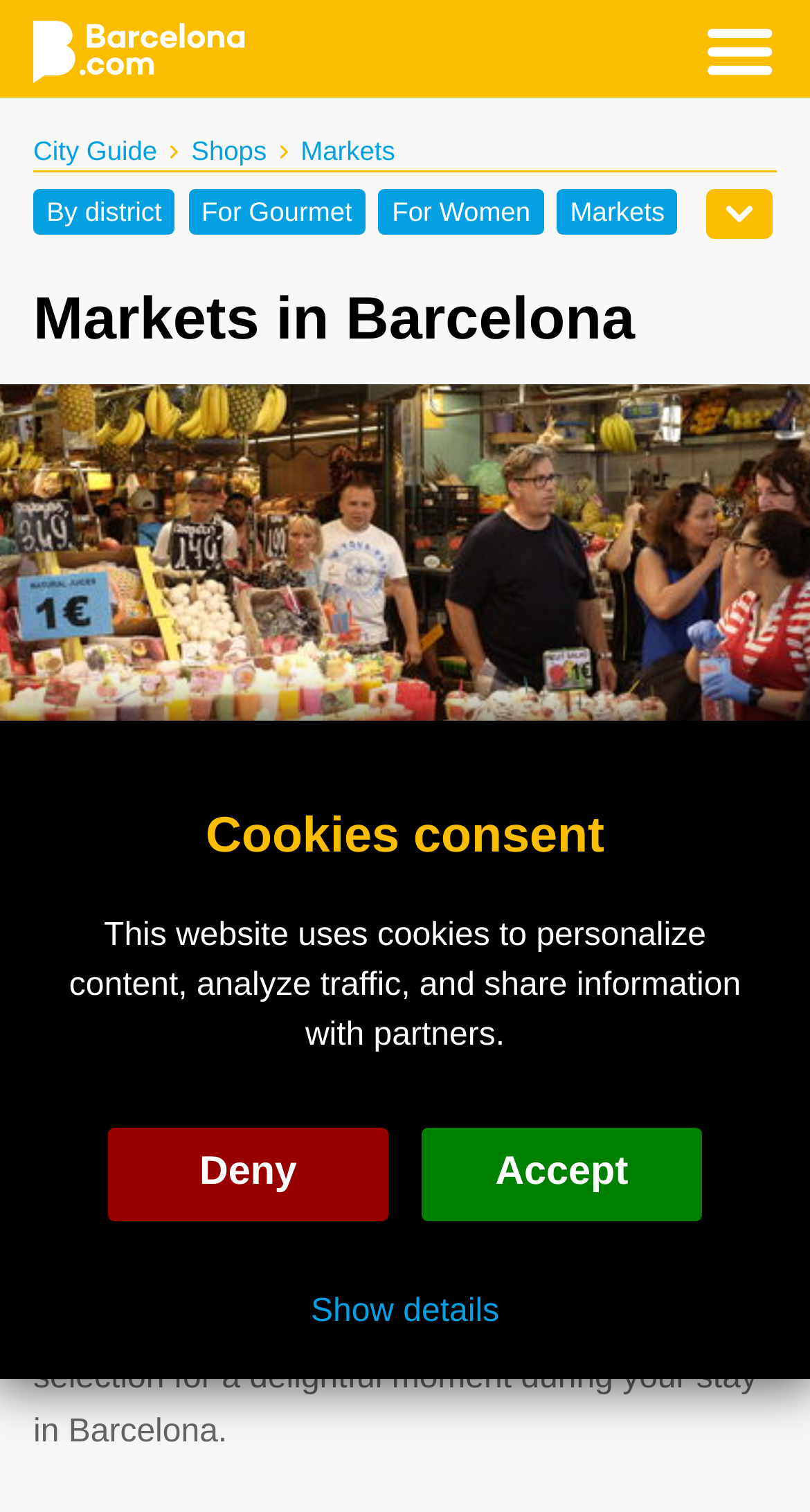Pinpoint the bounding box coordinates of the area that should be clicked to complete the following instruction: "Click the link to the media kit". The coordinates must be given as four float numbers between 0 and 1, i.e., [left, top, right, bottom].

None